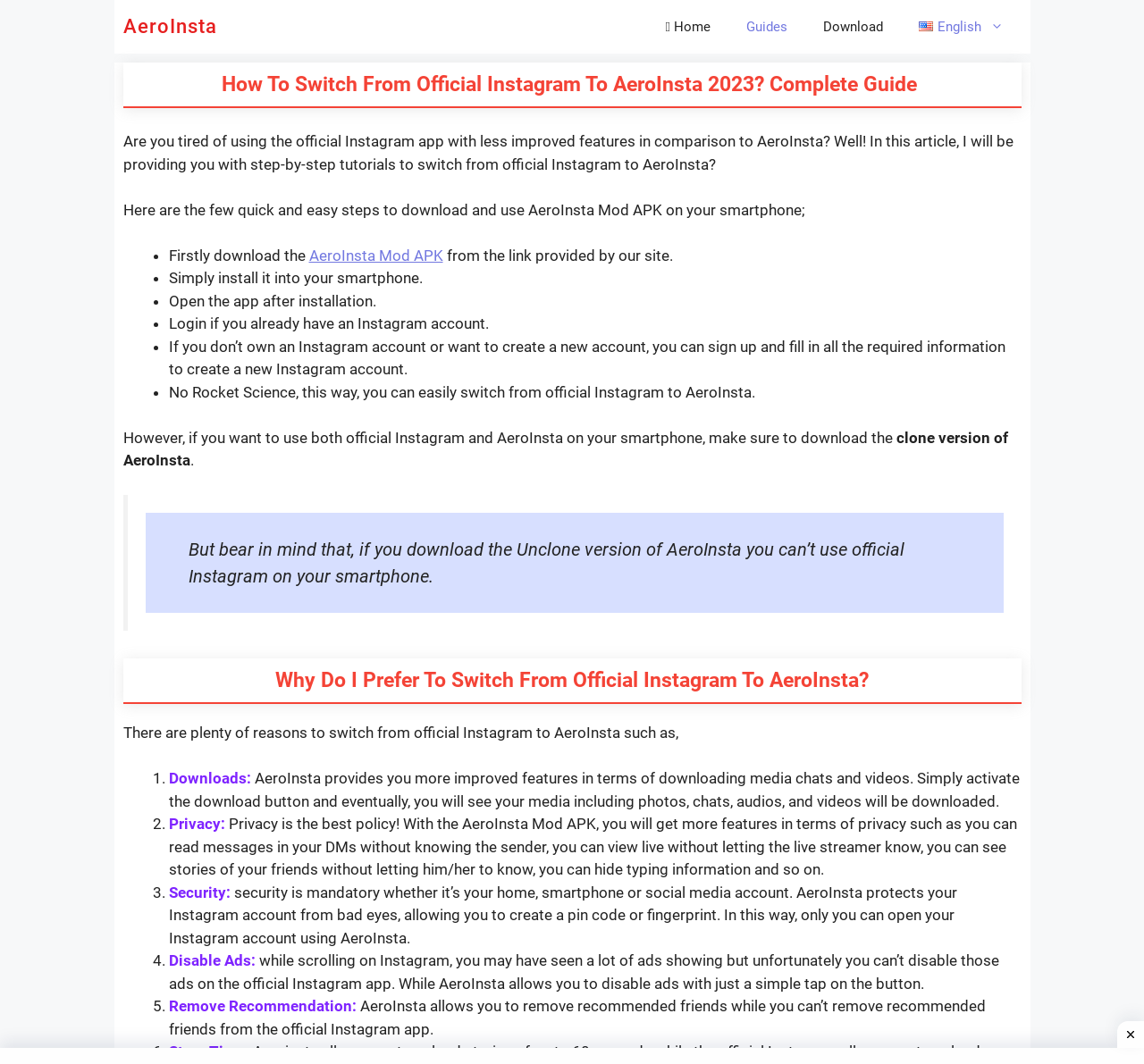Respond with a single word or phrase:
How many reasons are mentioned to switch from Instagram to AeroInsta?

6 reasons